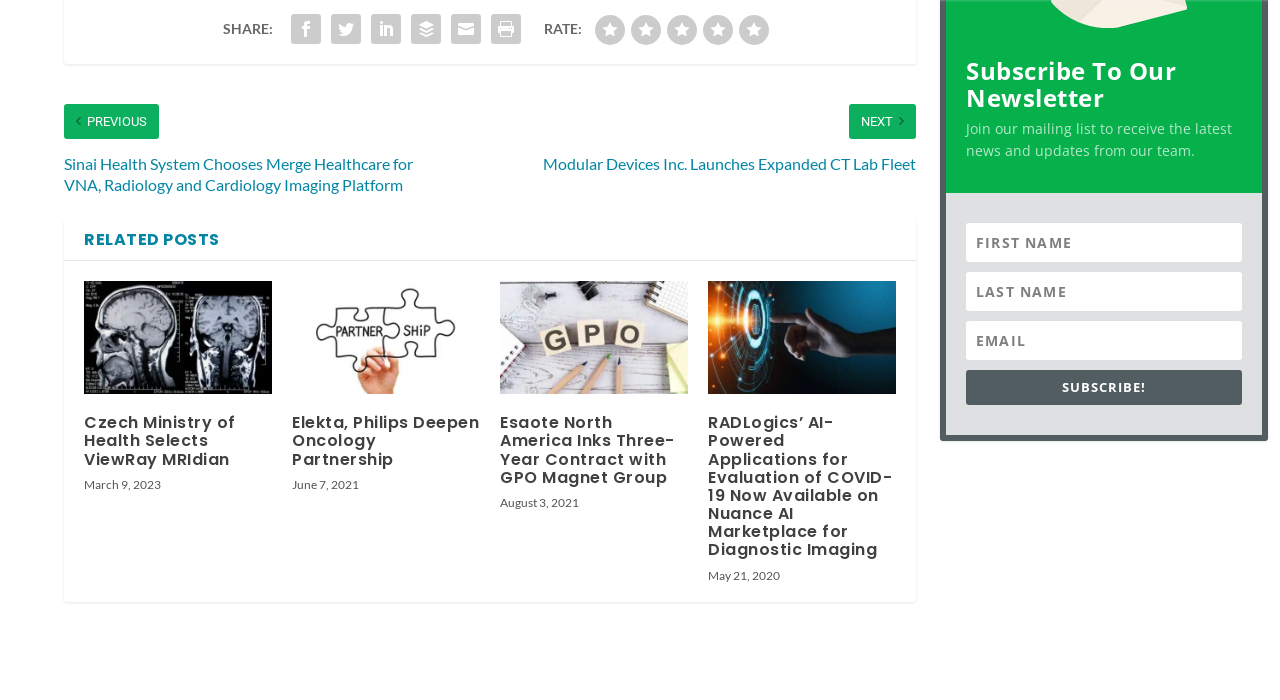Identify the bounding box coordinates for the region of the element that should be clicked to carry out the instruction: "Click the 'Elekta, Philips Deepen Oncology Partnership' link". The bounding box coordinates should be four float numbers between 0 and 1, i.e., [left, top, right, bottom].

[0.228, 0.383, 0.375, 0.544]